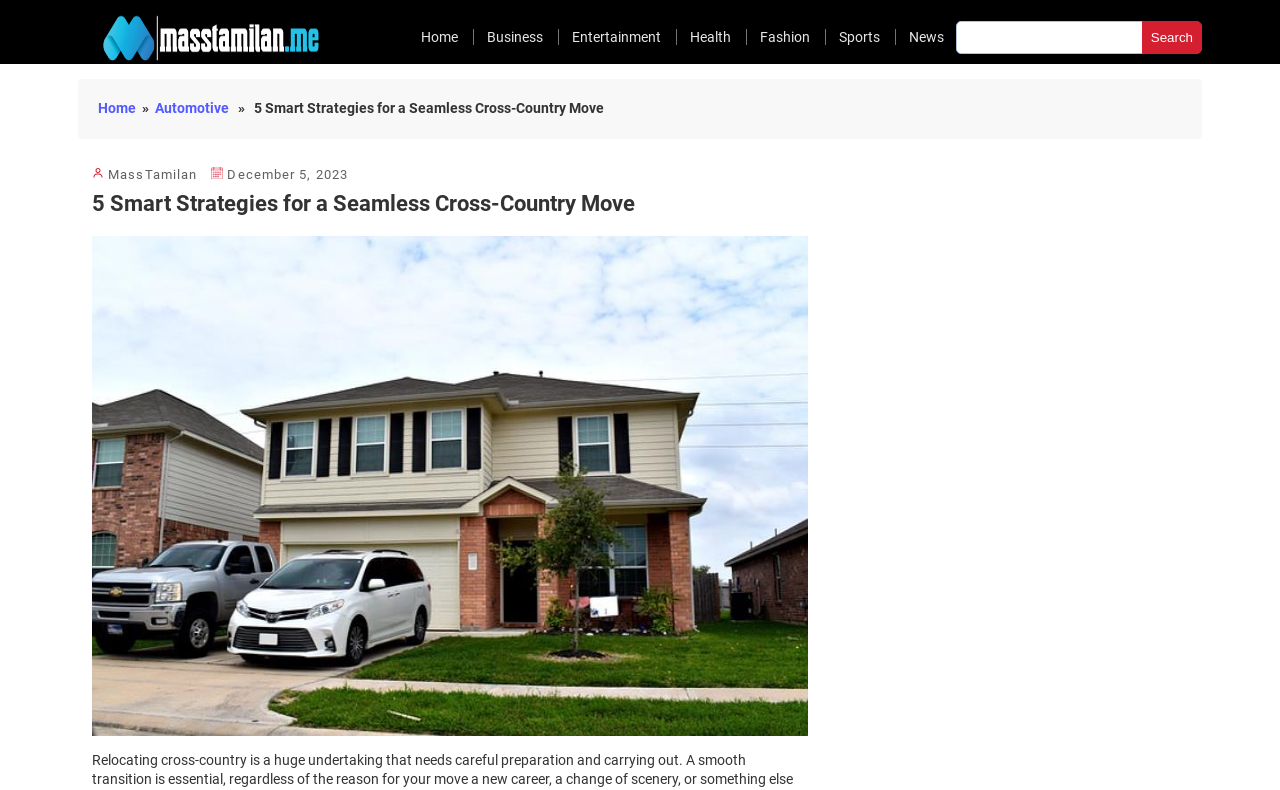What is the date of the article?
Answer the question in a detailed and comprehensive manner.

The date of the article can be determined by looking at the time element located below the heading, which displays the date 'December 5, 2023'.